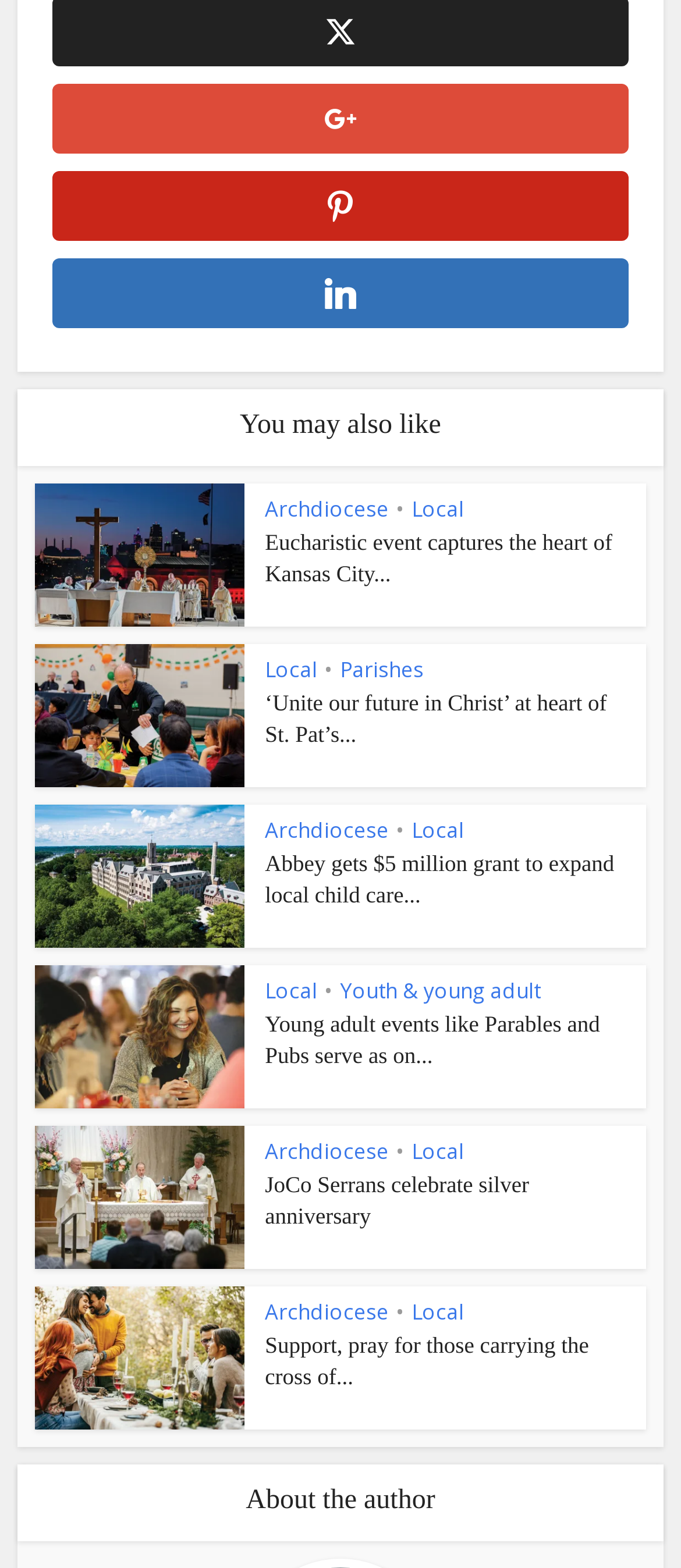What is the category of the first article?
Relying on the image, give a concise answer in one word or a brief phrase.

Archdiocese